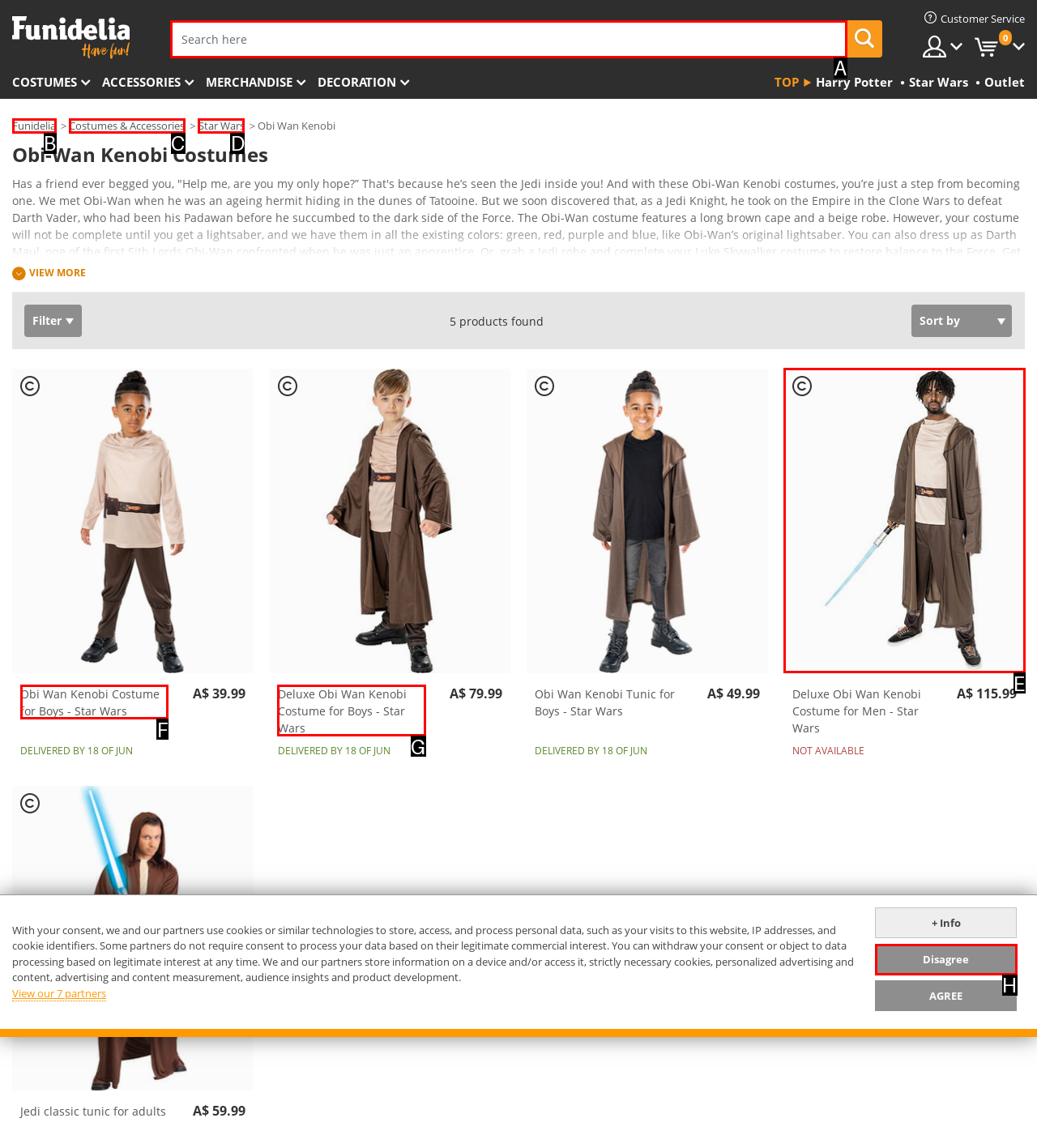Determine which option matches the element description: parent_node: Wallpapers
Answer using the letter of the correct option.

None